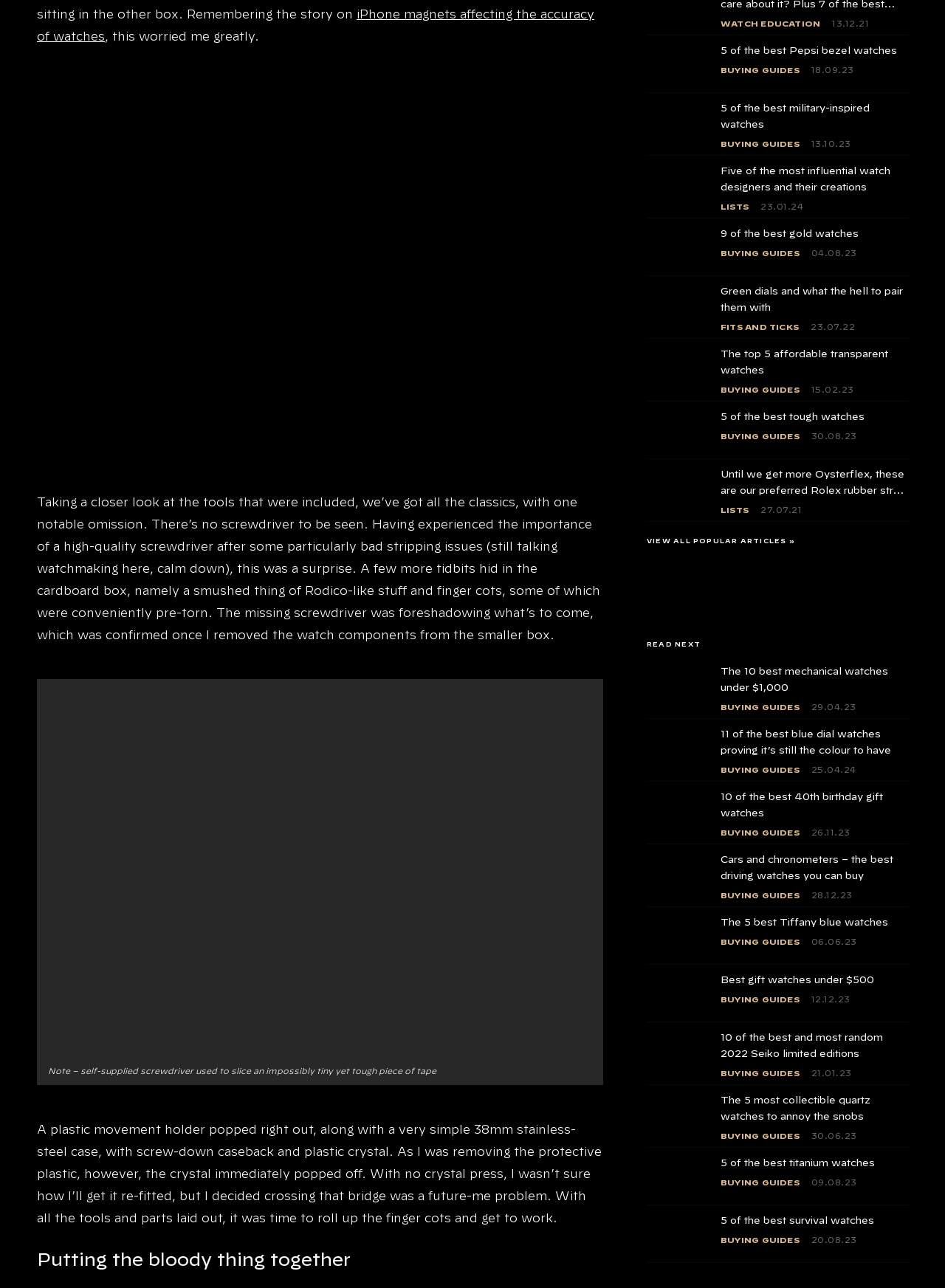Please indicate the bounding box coordinates of the element's region to be clicked to achieve the instruction: "Check the article '5 of the best Pepsi bezel watches'". Provide the coordinates as four float numbers between 0 and 1, i.e., [left, top, right, bottom].

[0.684, 0.033, 0.749, 0.069]